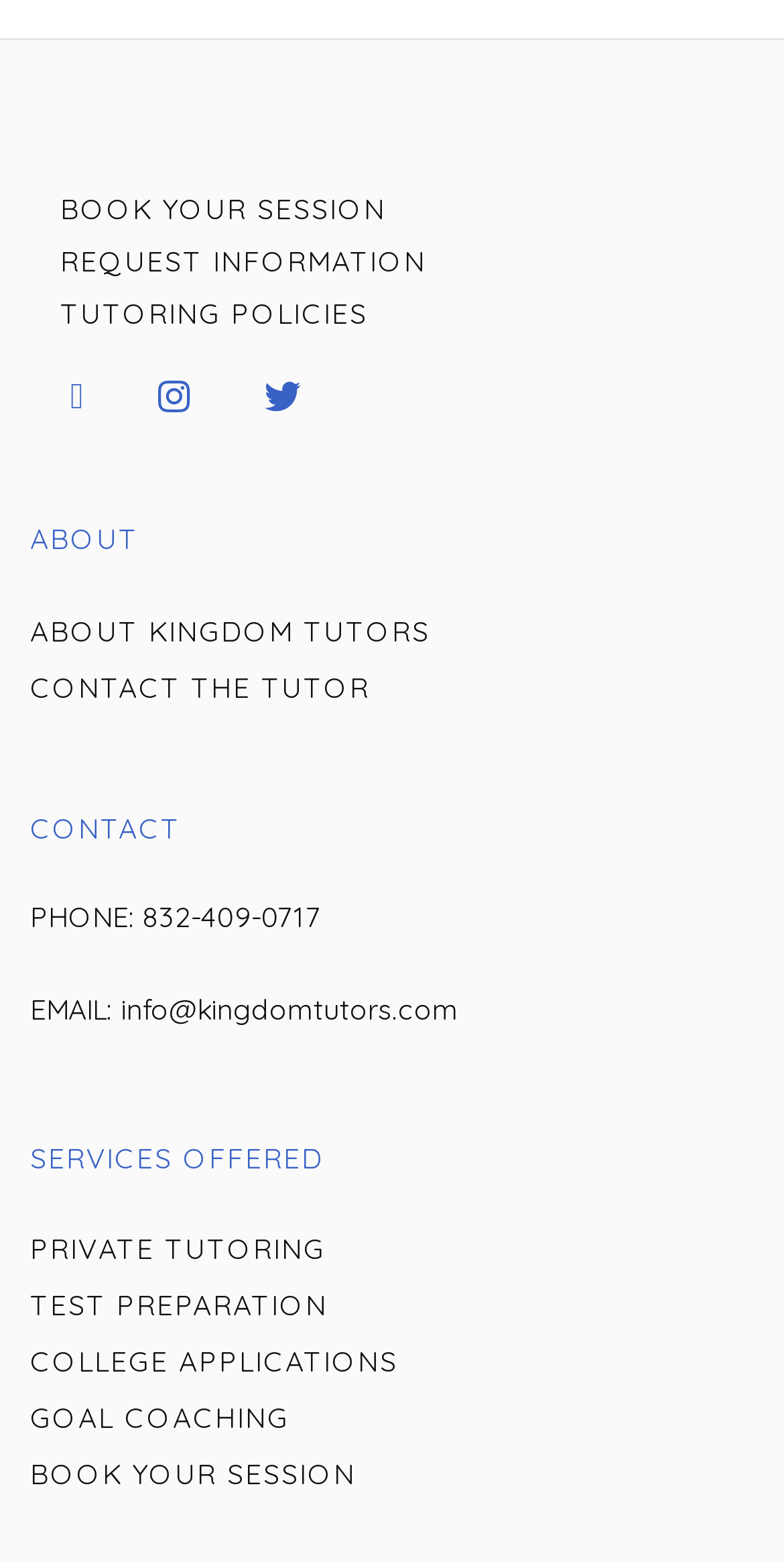Determine the bounding box coordinates of the region to click in order to accomplish the following instruction: "Learn about Kingdom Tutors". Provide the coordinates as four float numbers between 0 and 1, specifically [left, top, right, bottom].

[0.038, 0.392, 0.549, 0.415]